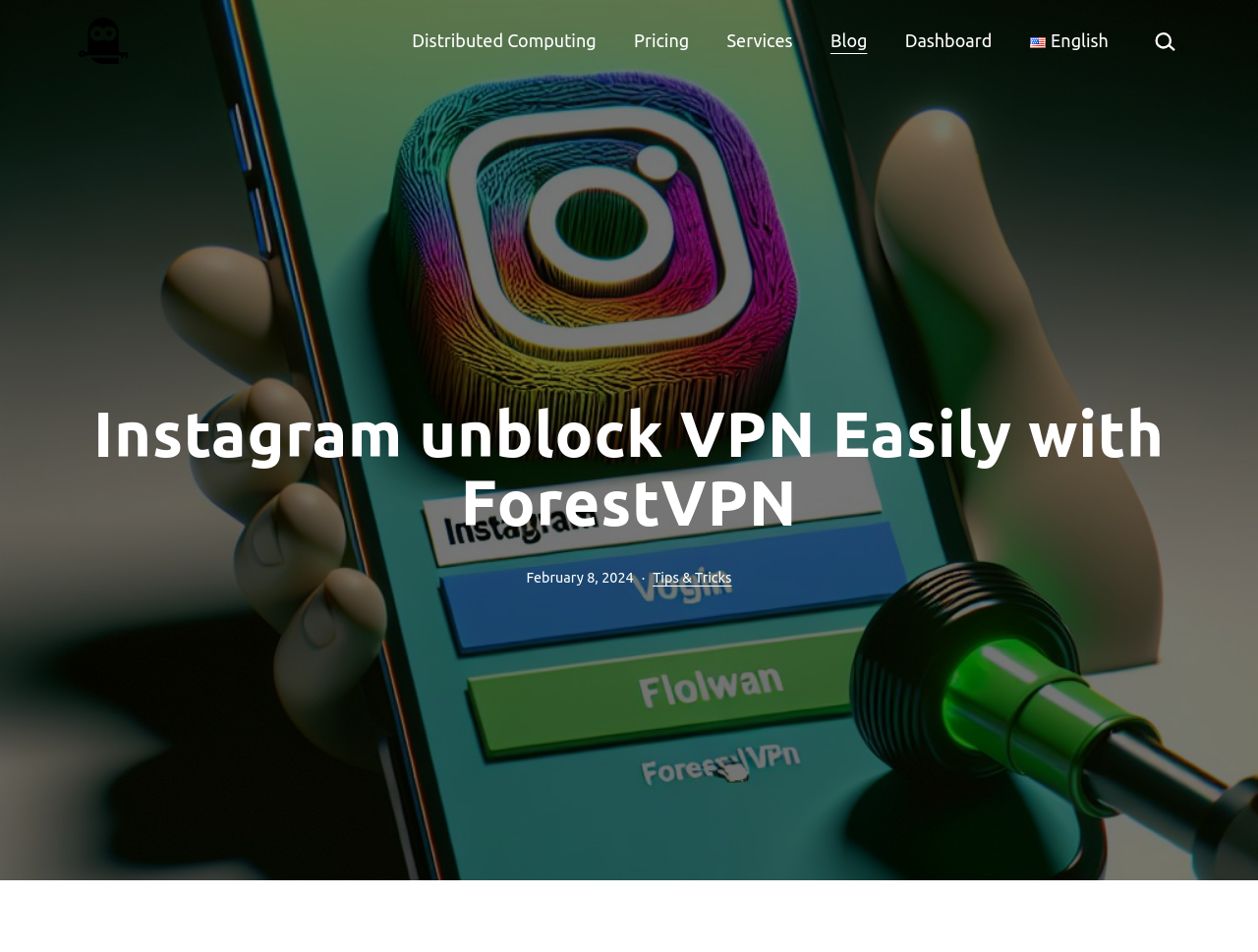Analyze the image and provide a detailed answer to the question: How many links are in the primary menu?

The primary menu is located at the top of the webpage and contains 6 links: 'Distributed Computing', 'Pricing', 'Services', 'Blog', 'Dashboard', and 'English'.